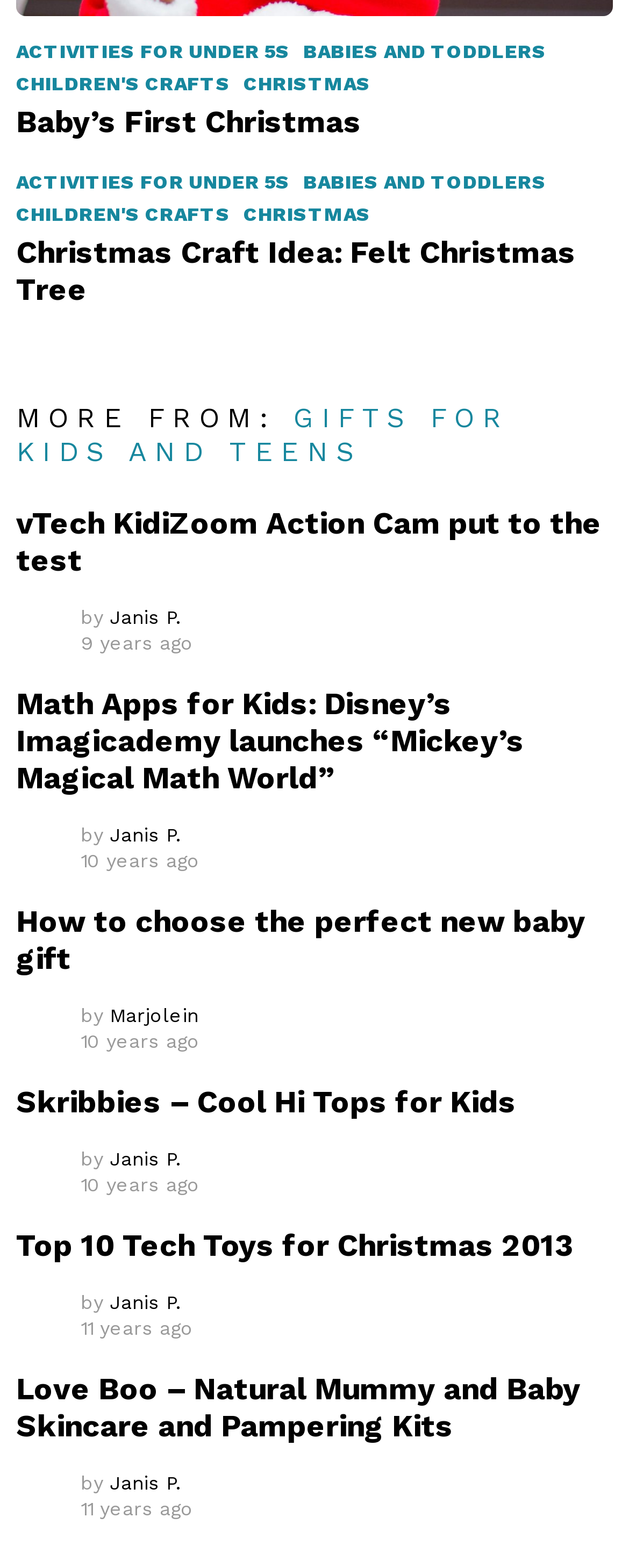Please provide a short answer using a single word or phrase for the question:
How old is the oldest article on this webpage?

11 years